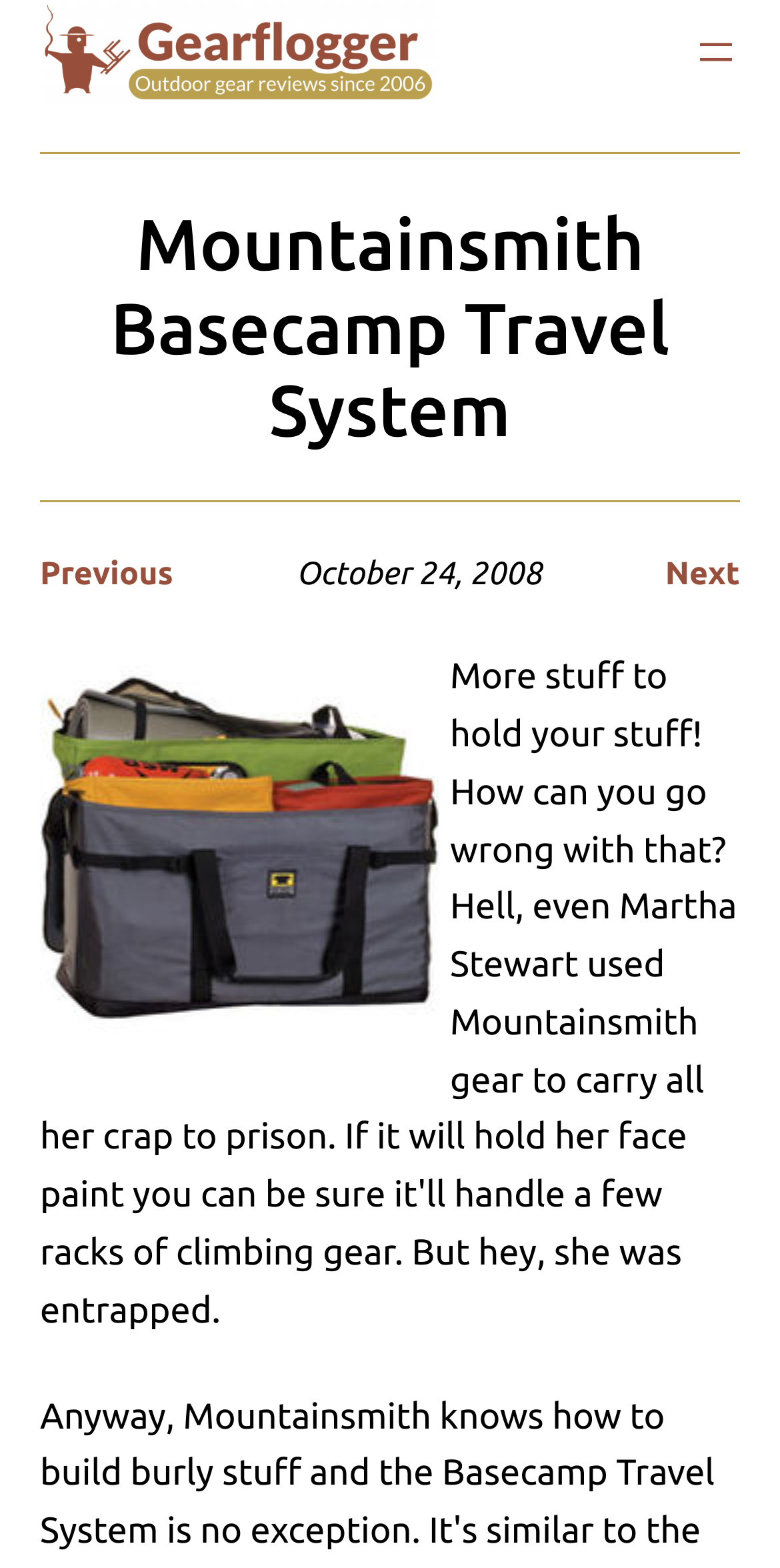Use a single word or phrase to answer the question:
What is the topic of the article?

Mountainsmith Basecamp Travel System